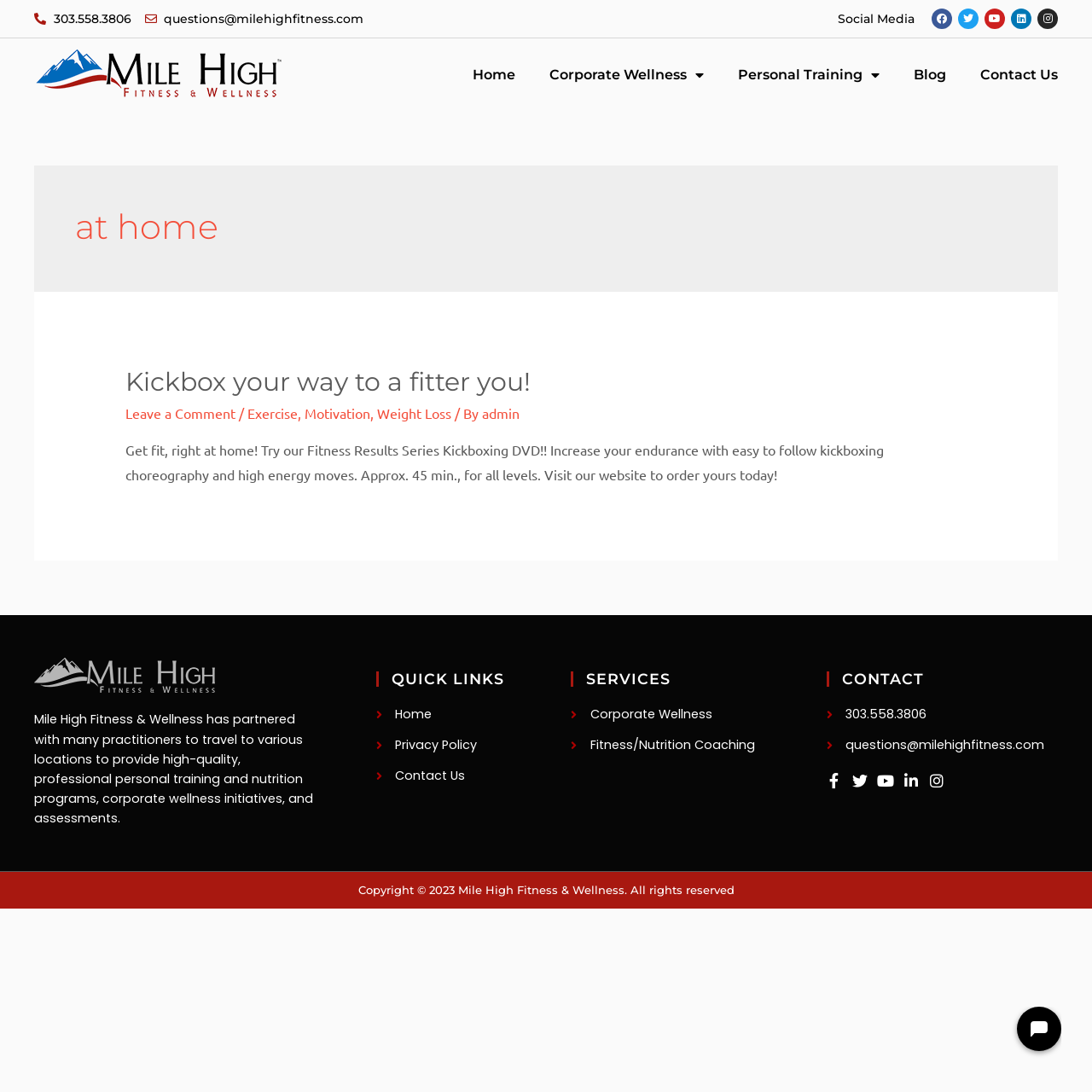Describe the webpage in detail, including text, images, and layout.

This webpage is about Mile High Fitness & Wellness, with a focus on their "at home" archives. At the top left, there is a logo and a phone number, 303.558.3806, and an email address, questions@milehighfitness.com. Below these, there are social media links, including Facebook, Twitter, Youtube, Linkedin, and Instagram.

The main content area is divided into sections. The first section has a heading "at home" and features an article with a title "Kickbox your way to a fitter you!" and a brief description of a Fitness Results Series Kickboxing DVD. Below this, there is a paragraph of text describing the services offered by Mile High Fitness & Wellness.

To the right of the main content area, there are several links, including "Home", "Corporate Wellness", "Personal Training", "Blog", and "Contact Us". Below these links, there is a section with headings "QUICK LINKS", "SERVICES", and "CONTACT", each with relevant links.

At the bottom of the page, there is a copyright notice, "Copyright © 2023 Mile High Fitness & Wellness. All rights reserved", and a set of social media links again. There is also an iframe at the bottom right corner of the page.